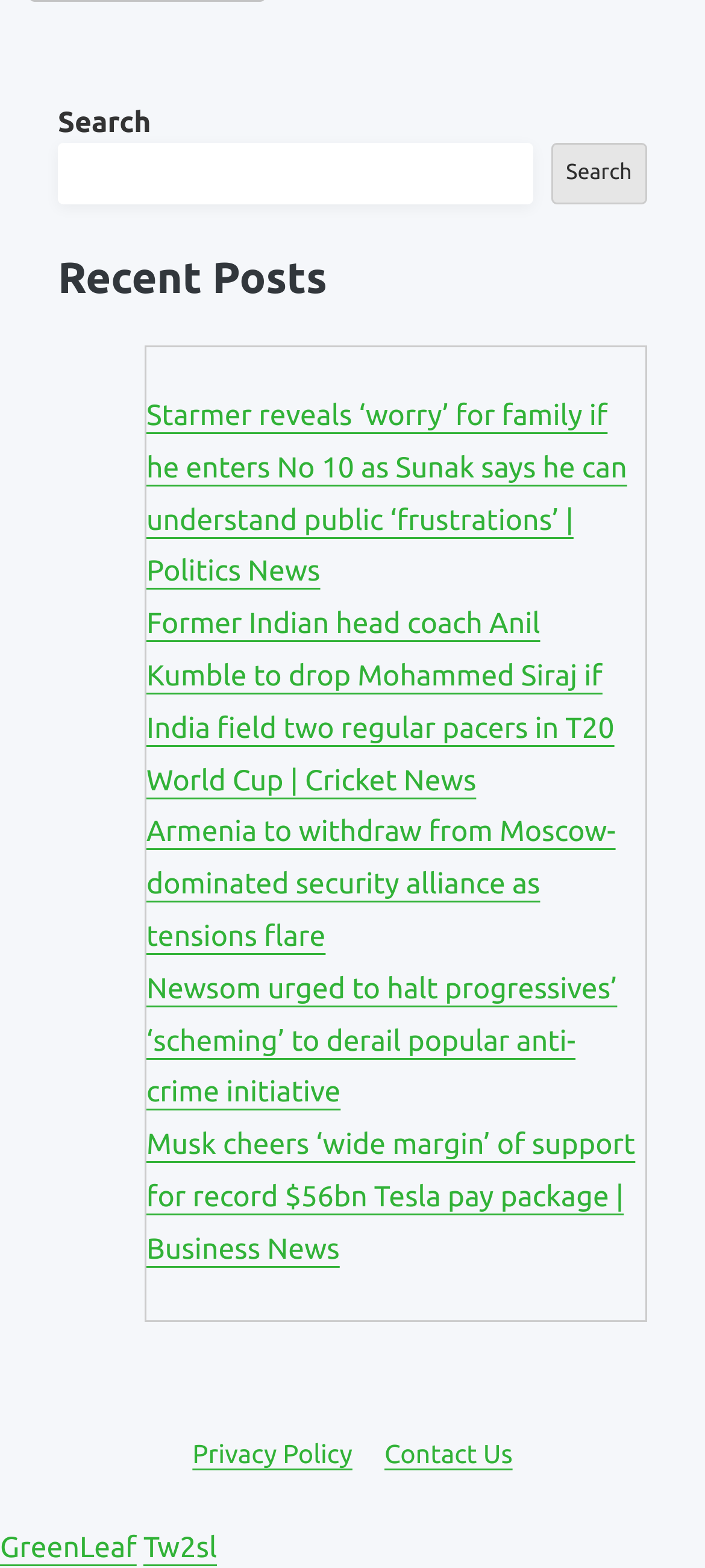Examine the image carefully and respond to the question with a detailed answer: 
How many news articles are displayed on the front page?

There are five links with news article titles, such as 'Starmer reveals ‘worry’ for family if he enters No 10 as Sunak says he can understand public ‘frustrations’ | Politics News', which suggests that there are five news articles displayed on the front page.